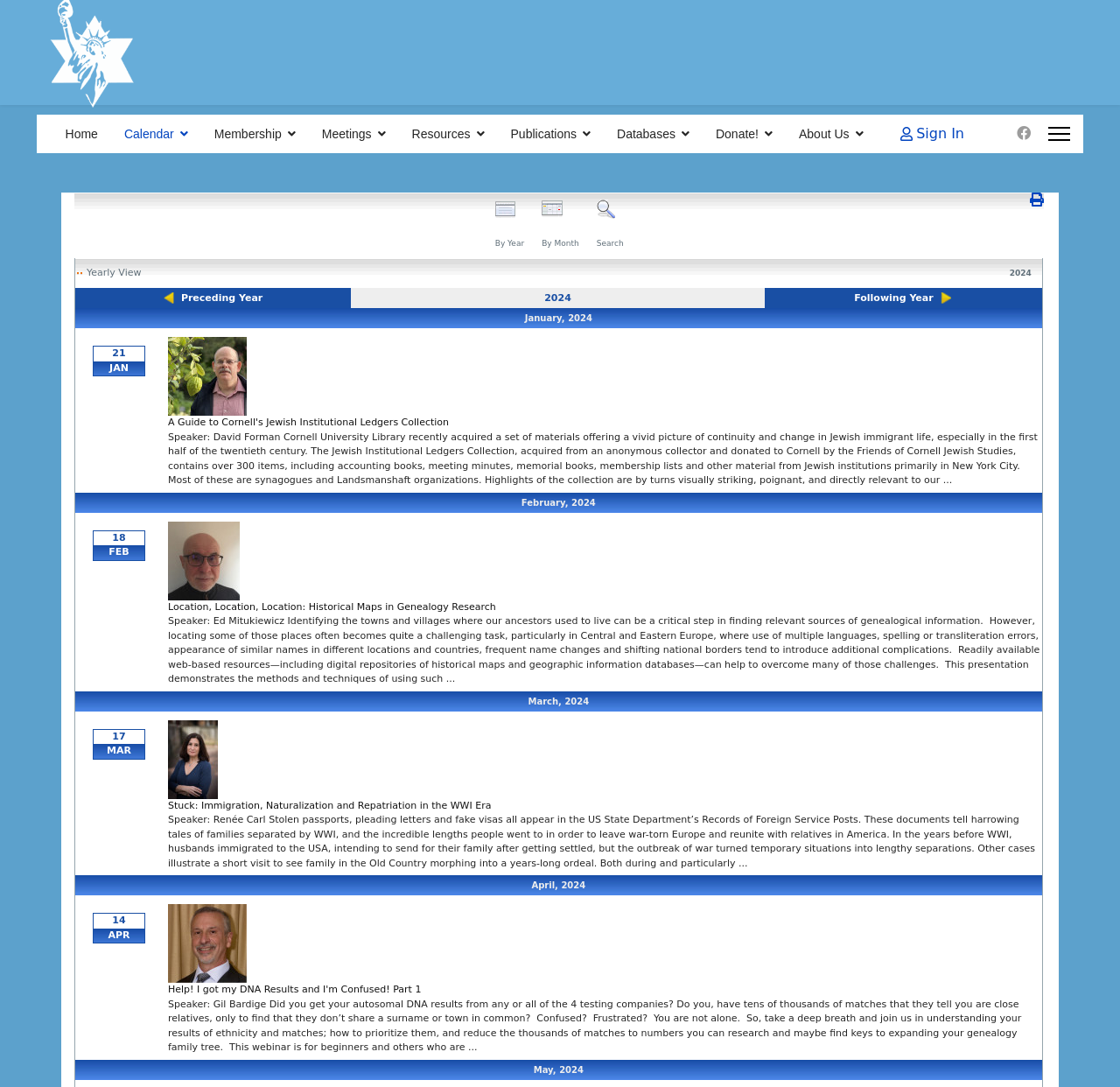Based on the description "Calendar", find the bounding box of the specified UI element.

[0.099, 0.115, 0.179, 0.131]